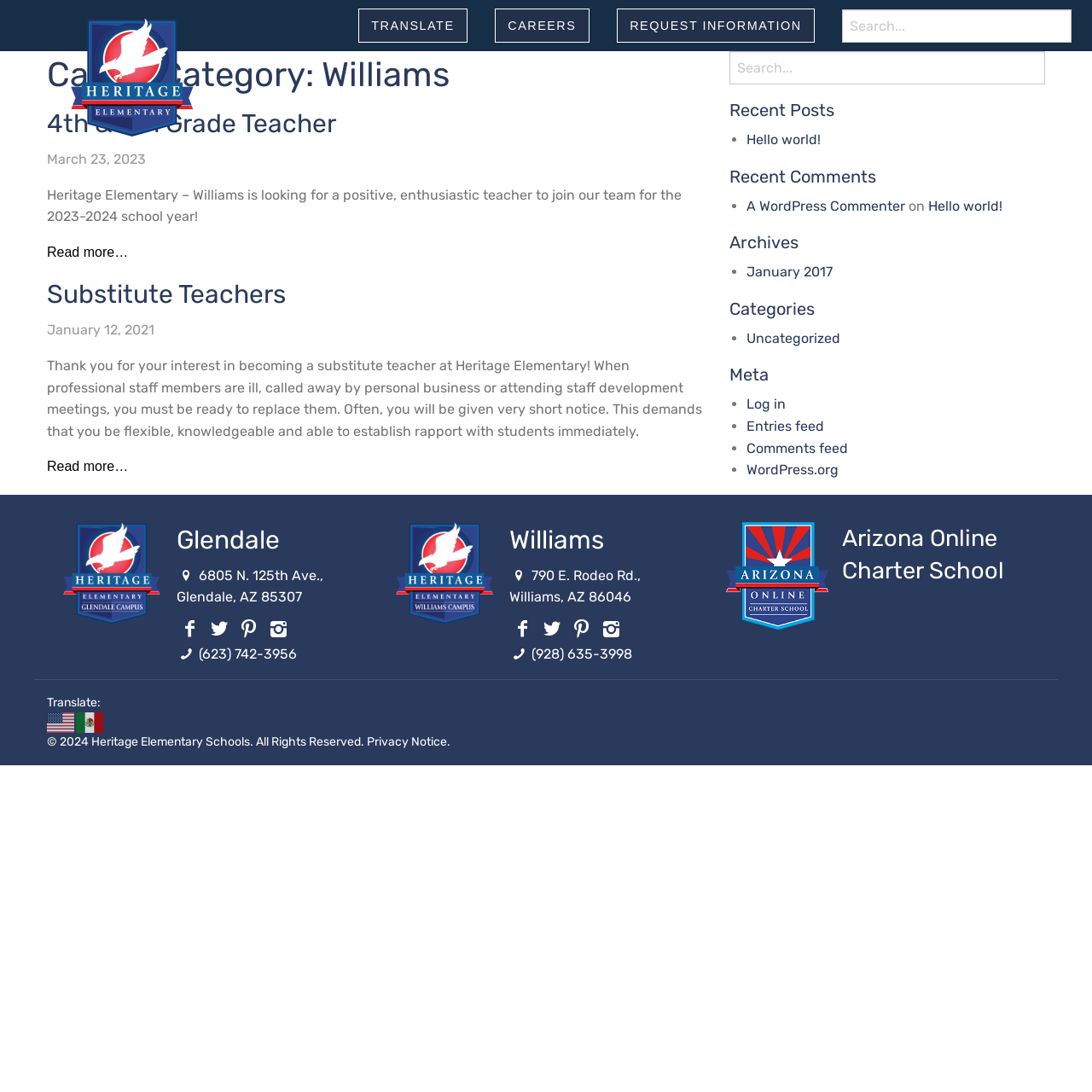What is the language currently selected for translation?
Carefully examine the image and provide a detailed answer to the question.

I found the answer by looking at the translation section of the webpage, where it lists the available languages. The currently selected language is English, denoted by the 'en' code.